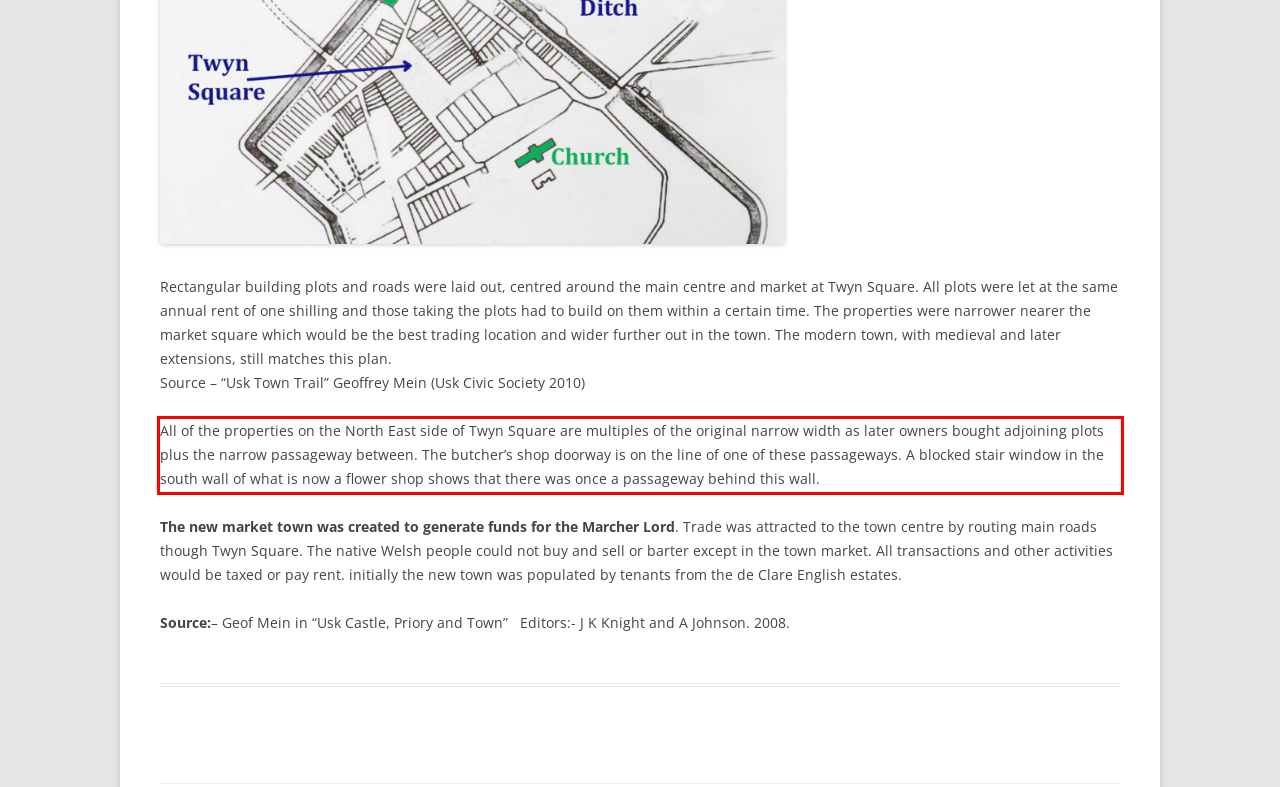Please identify the text within the red rectangular bounding box in the provided webpage screenshot.

All of the properties on the North East side of Twyn Square are multiples of the original narrow width as later owners bought adjoining plots plus the narrow passageway between. The butcher’s shop doorway is on the line of one of these passageways. A blocked stair window in the south wall of what is now a flower shop shows that there was once a passageway behind this wall.